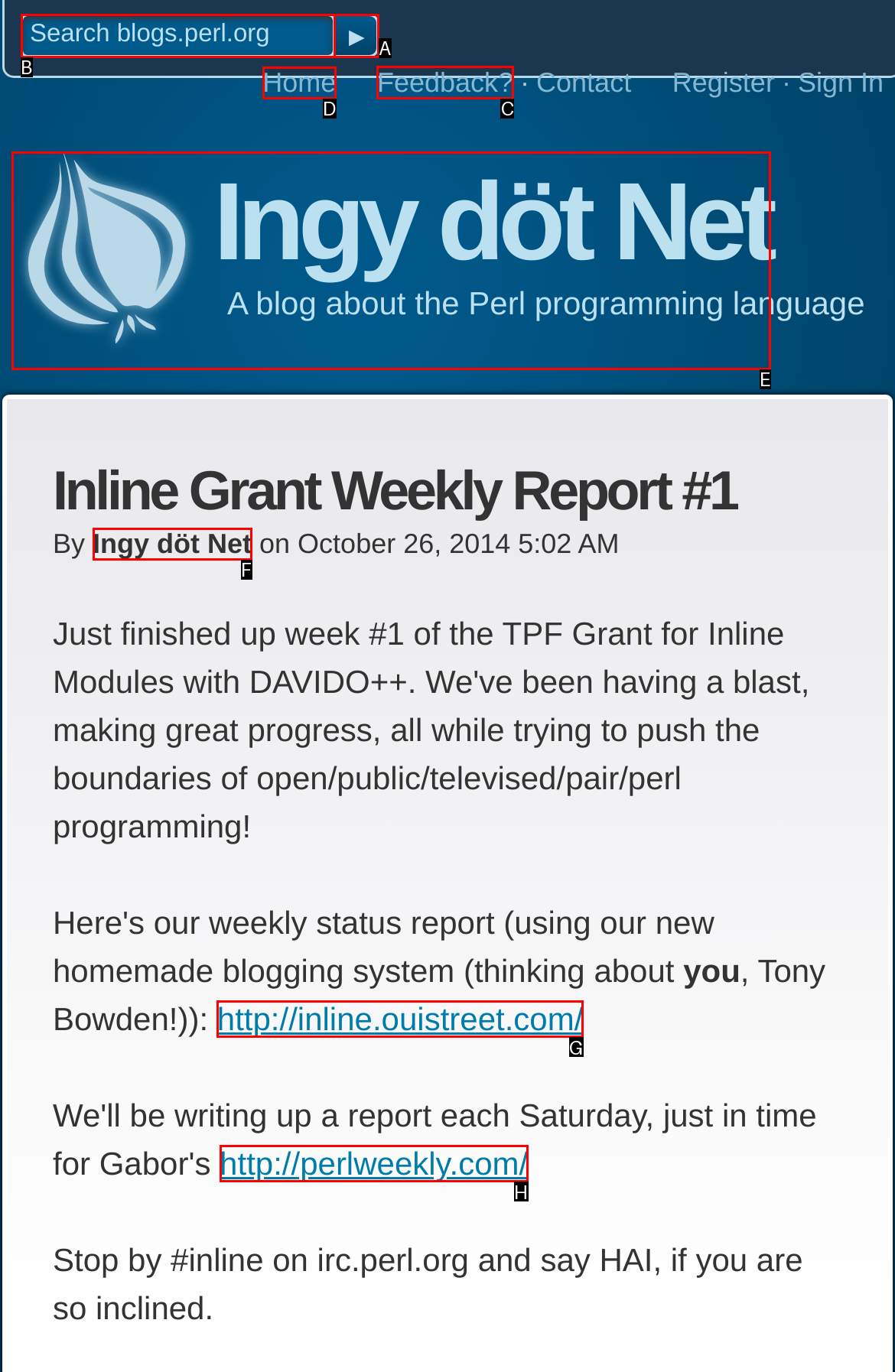Determine which option you need to click to execute the following task: Click on Feedback?. Provide your answer as a single letter.

C